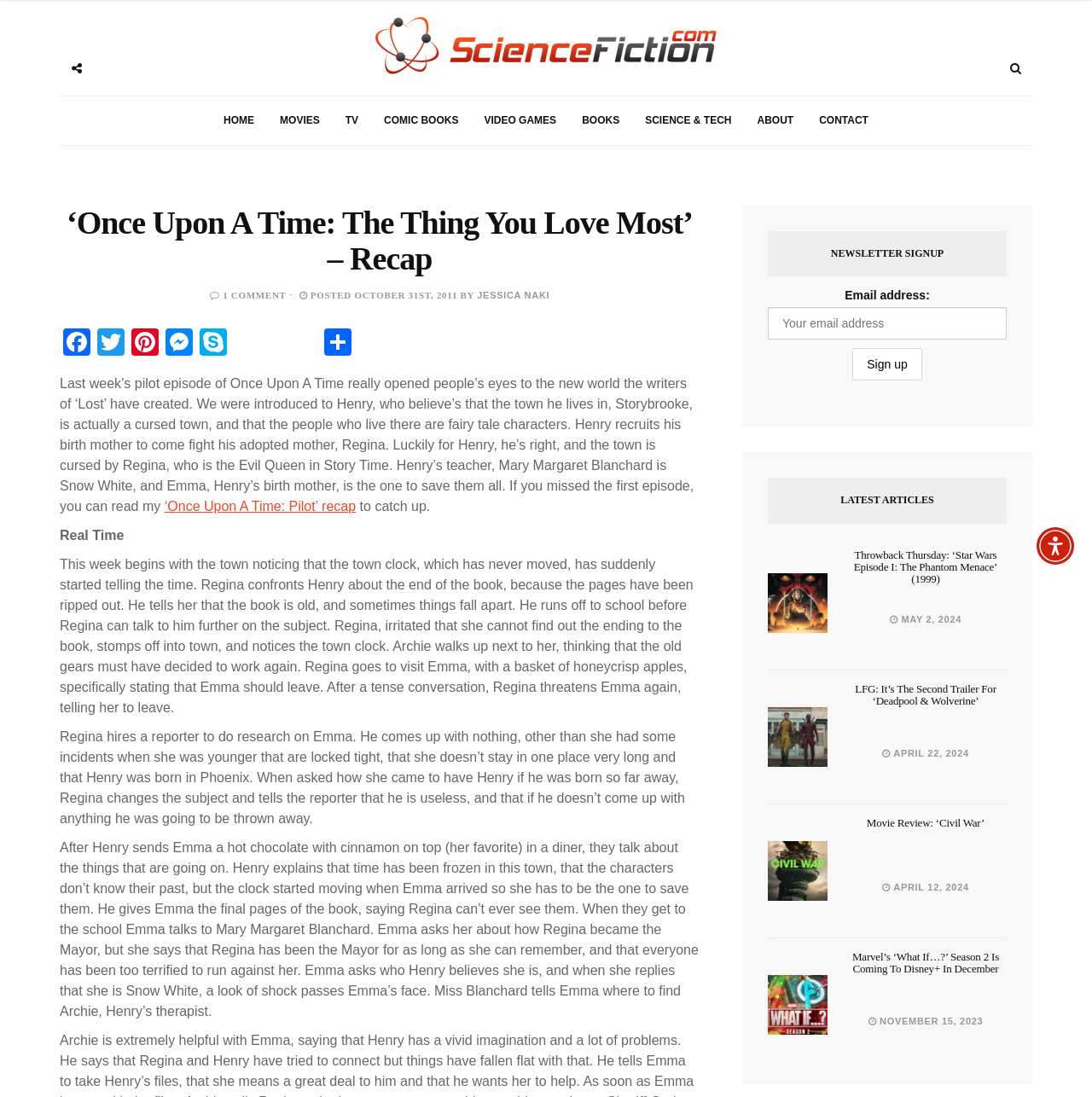Refer to the image and provide an in-depth answer to the question: 
What is the name of Henry's birth mother?

The recap mentions that Henry's birth mother is Emma, who is also the one to save them all from the curse.